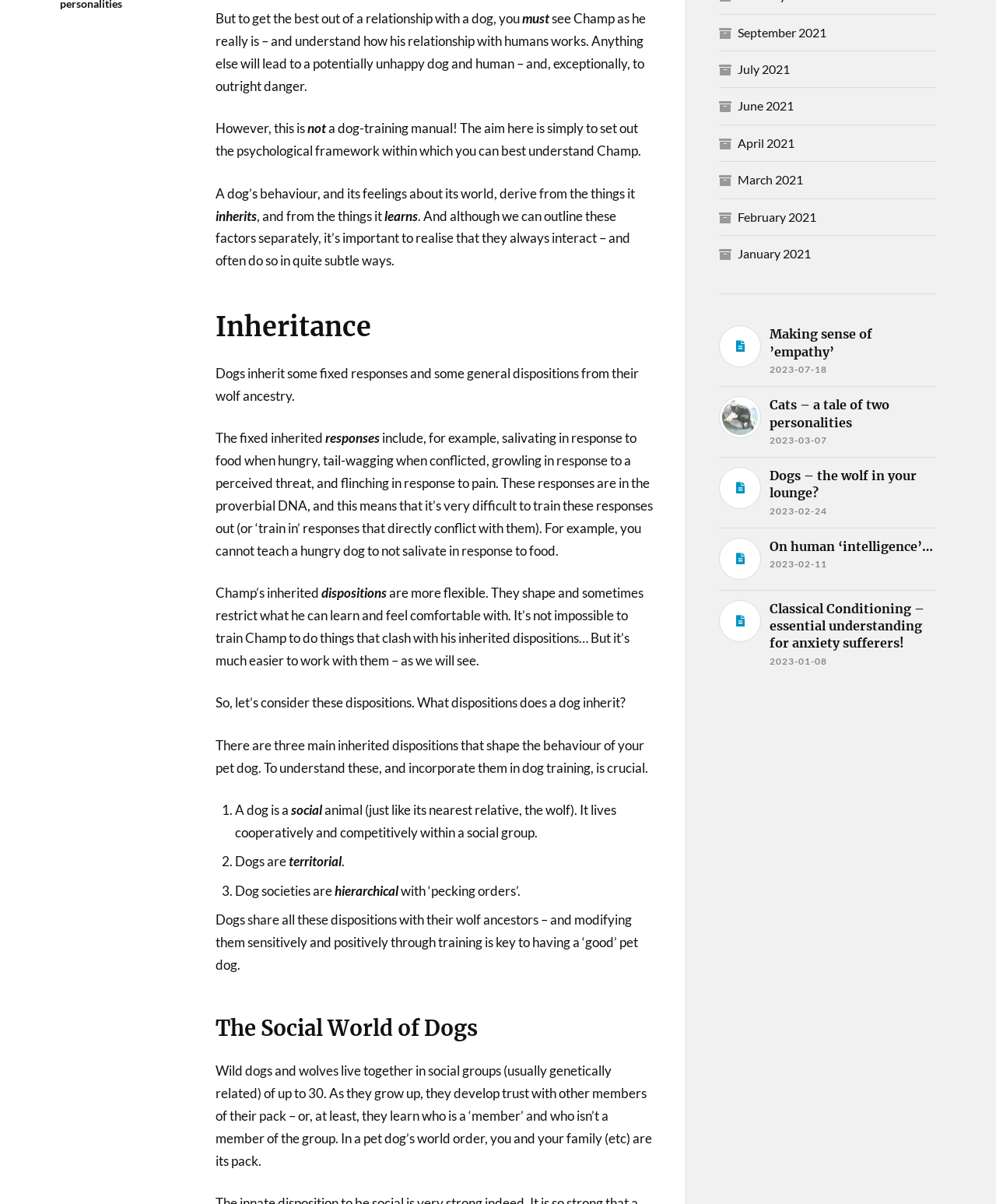Identify the bounding box of the HTML element described here: "On human ‘intelligence’…2023-02-11". Provide the coordinates as four float numbers between 0 and 1: [left, top, right, bottom].

[0.722, 0.446, 0.94, 0.482]